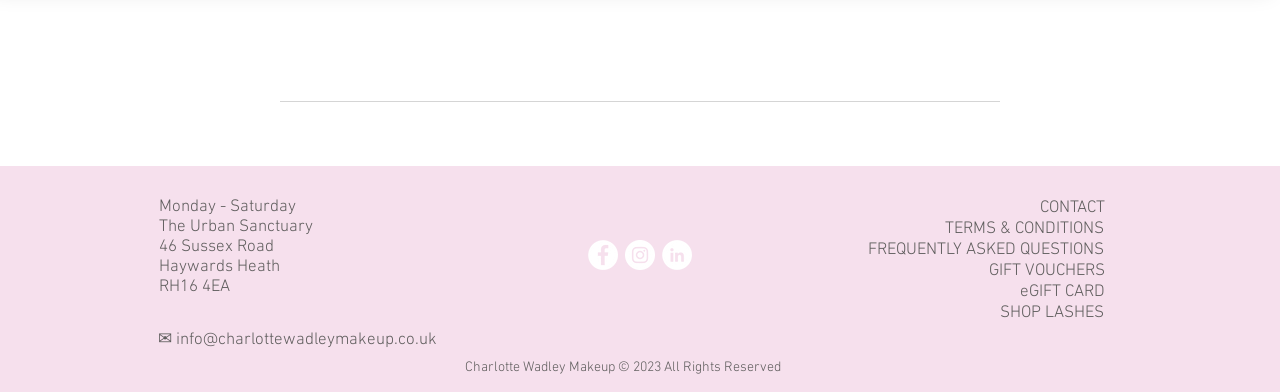Please predict the bounding box coordinates of the element's region where a click is necessary to complete the following instruction: "Click CONTACT". The coordinates should be represented by four float numbers between 0 and 1, i.e., [left, top, right, bottom].

[0.81, 0.506, 0.866, 0.56]